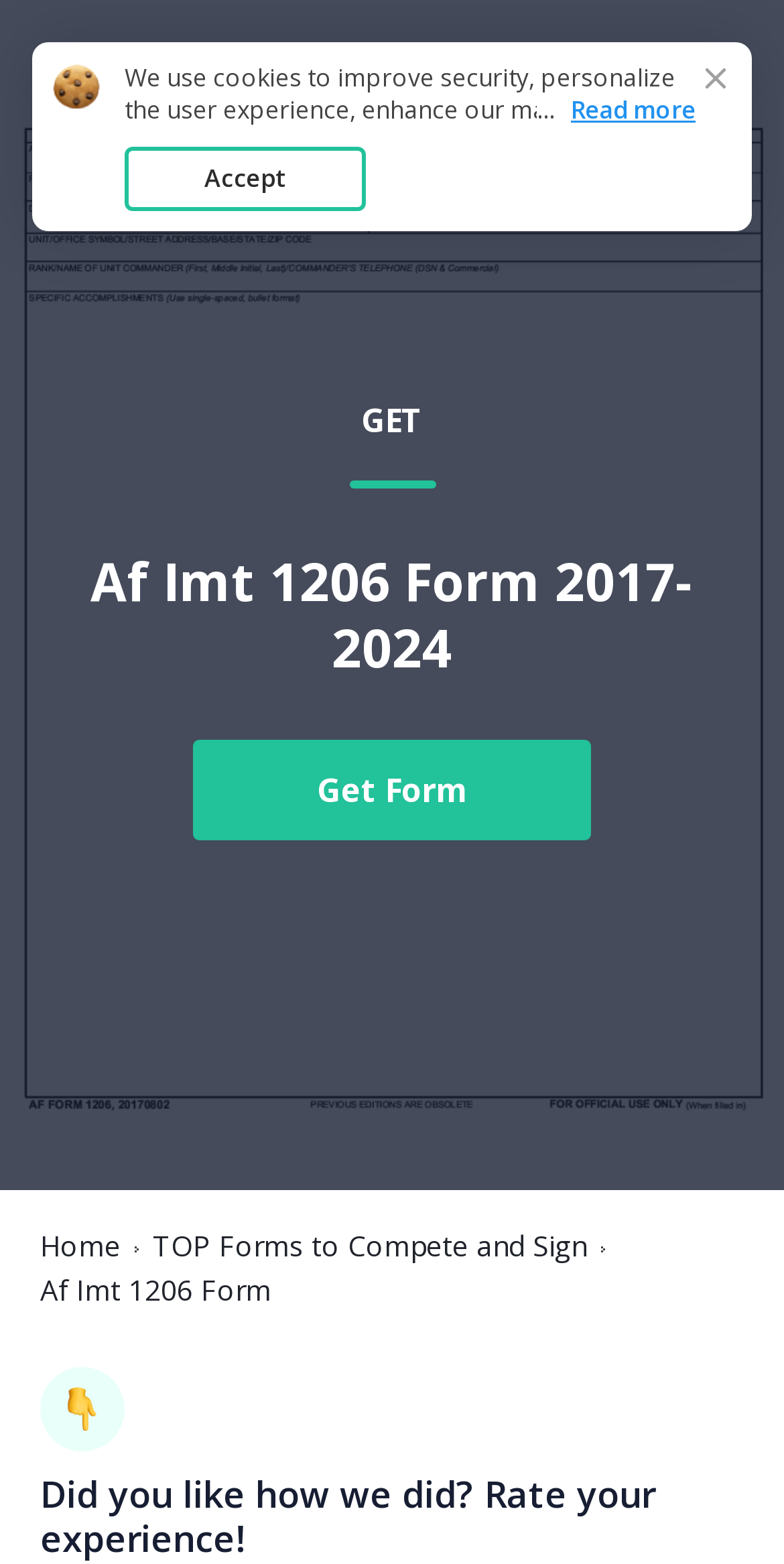Locate the bounding box of the UI element with the following description: "Af Form 1206".

[0.051, 0.033, 0.351, 0.057]